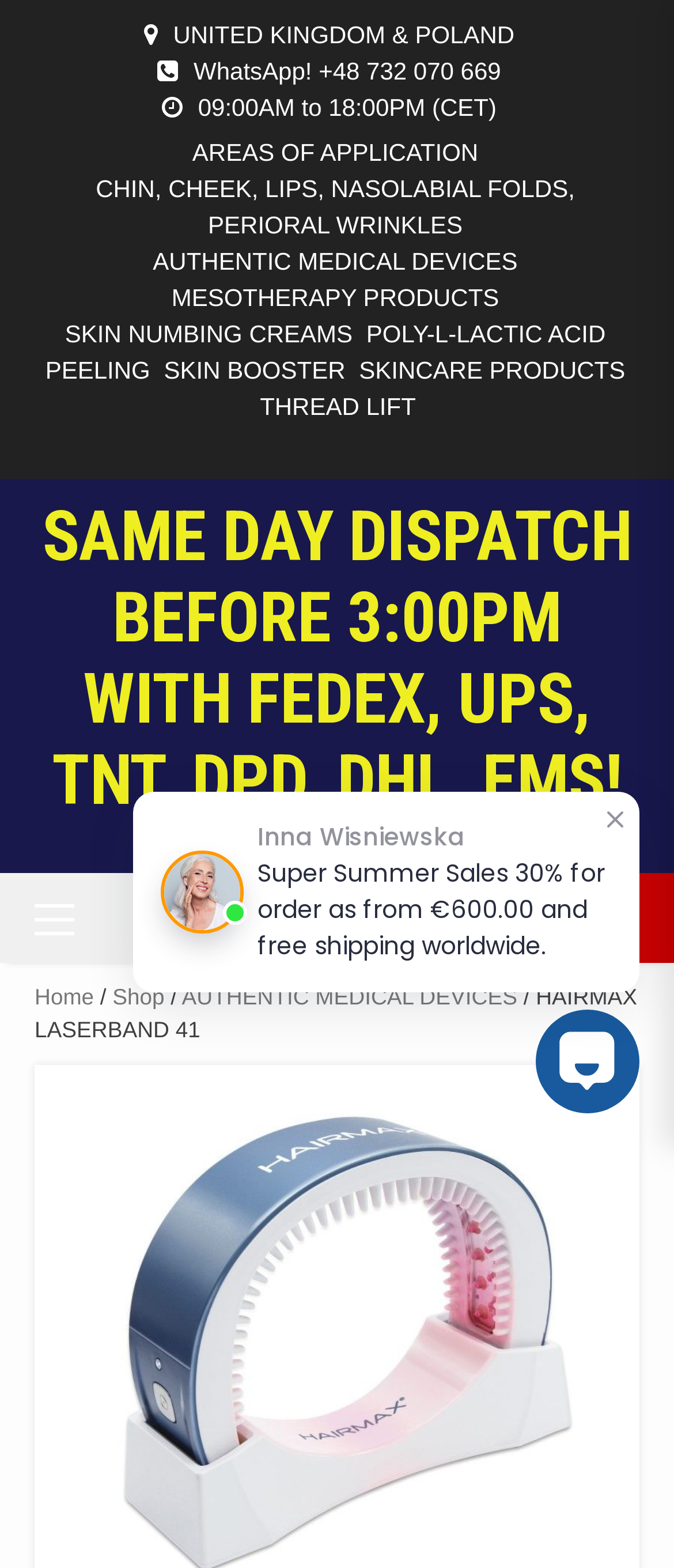Identify the title of the webpage and provide its text content.

HAIRMAX LASERBAND 41